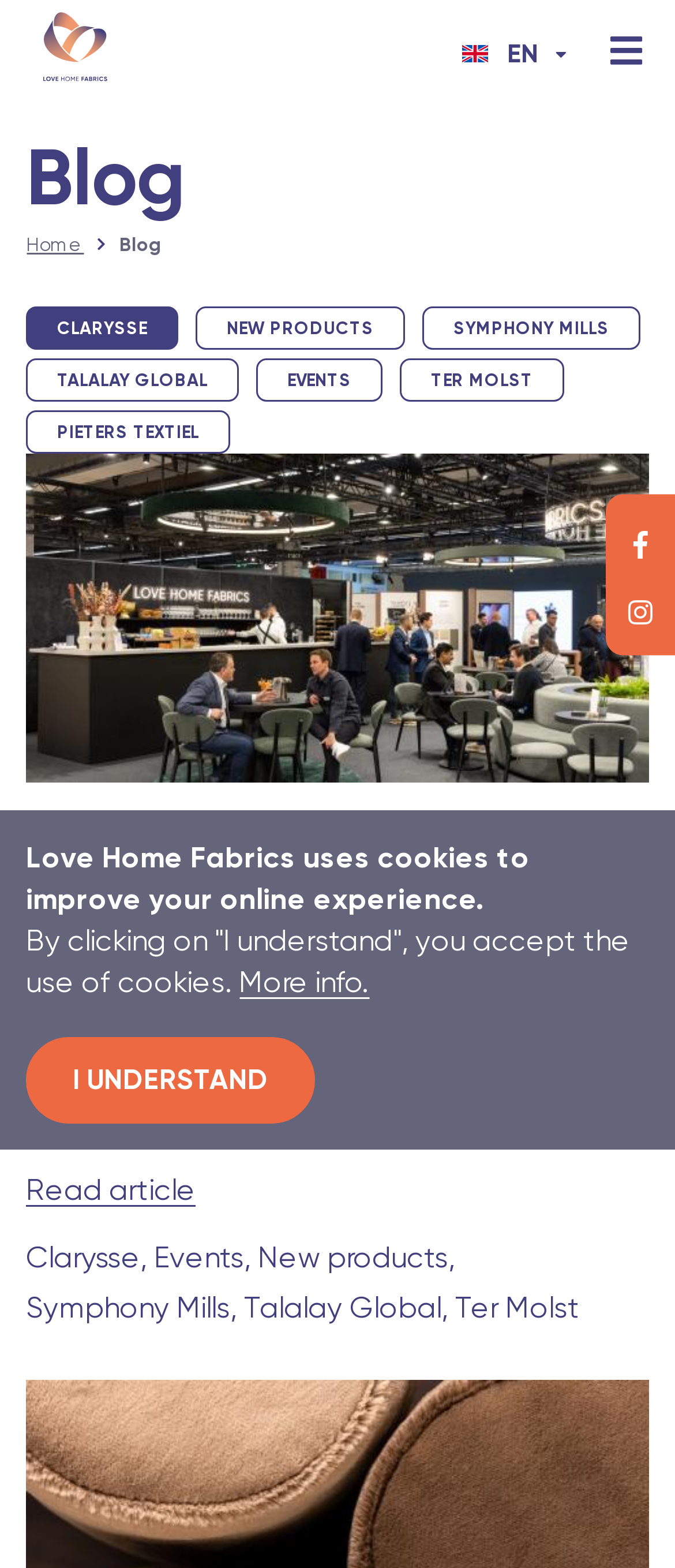Based on the visual content of the image, answer the question thoroughly: How many links are there in the footer section?

The footer section of the webpage contains six links: Clarysse, Events, New products, Symphony Mills, Talalay Global, and Ter Molst. These links are likely related to the blog's categories or tags.